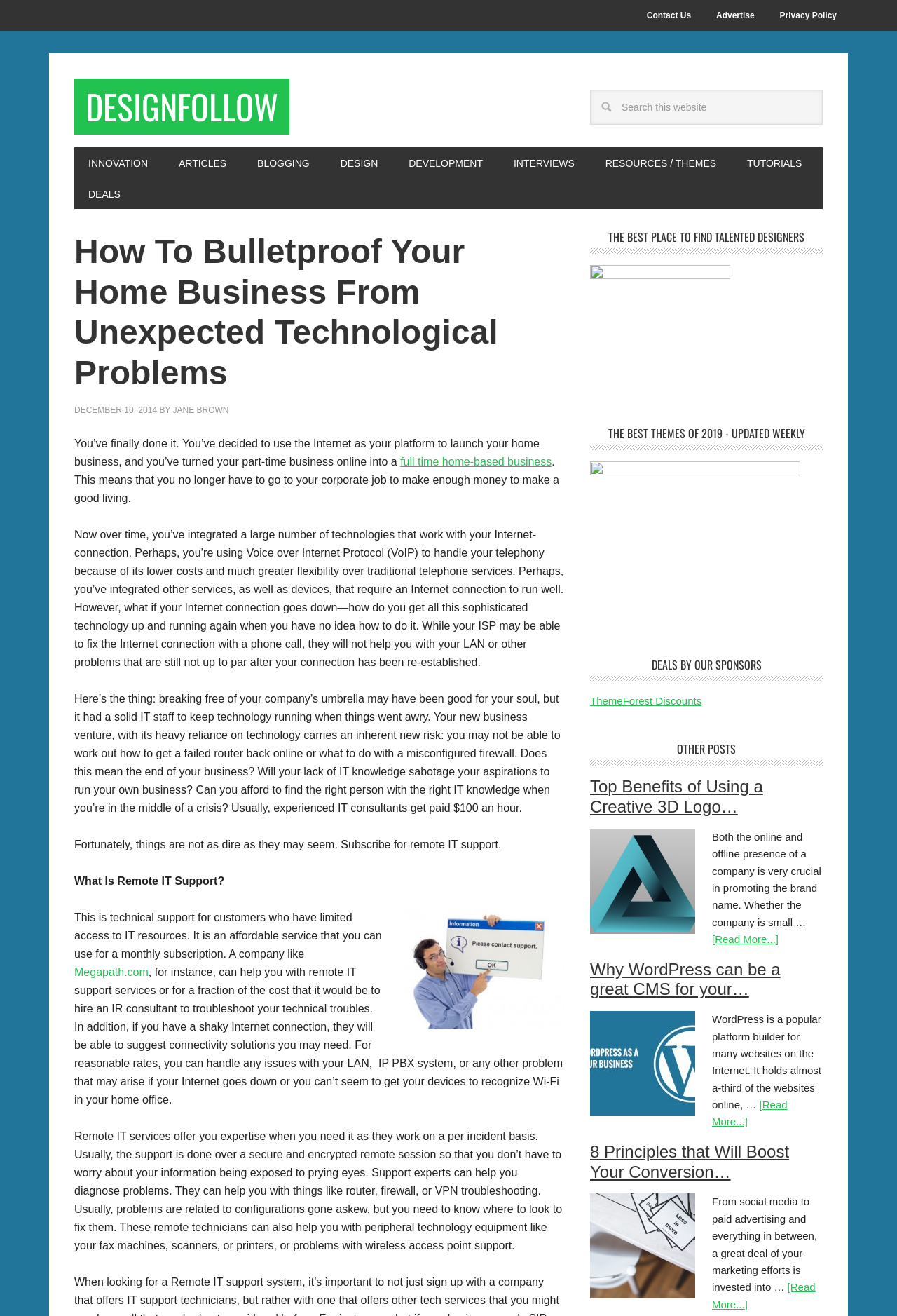Identify the bounding box for the UI element described as: "full time home-based business". Ensure the coordinates are four float numbers between 0 and 1, formatted as [left, top, right, bottom].

[0.446, 0.346, 0.615, 0.355]